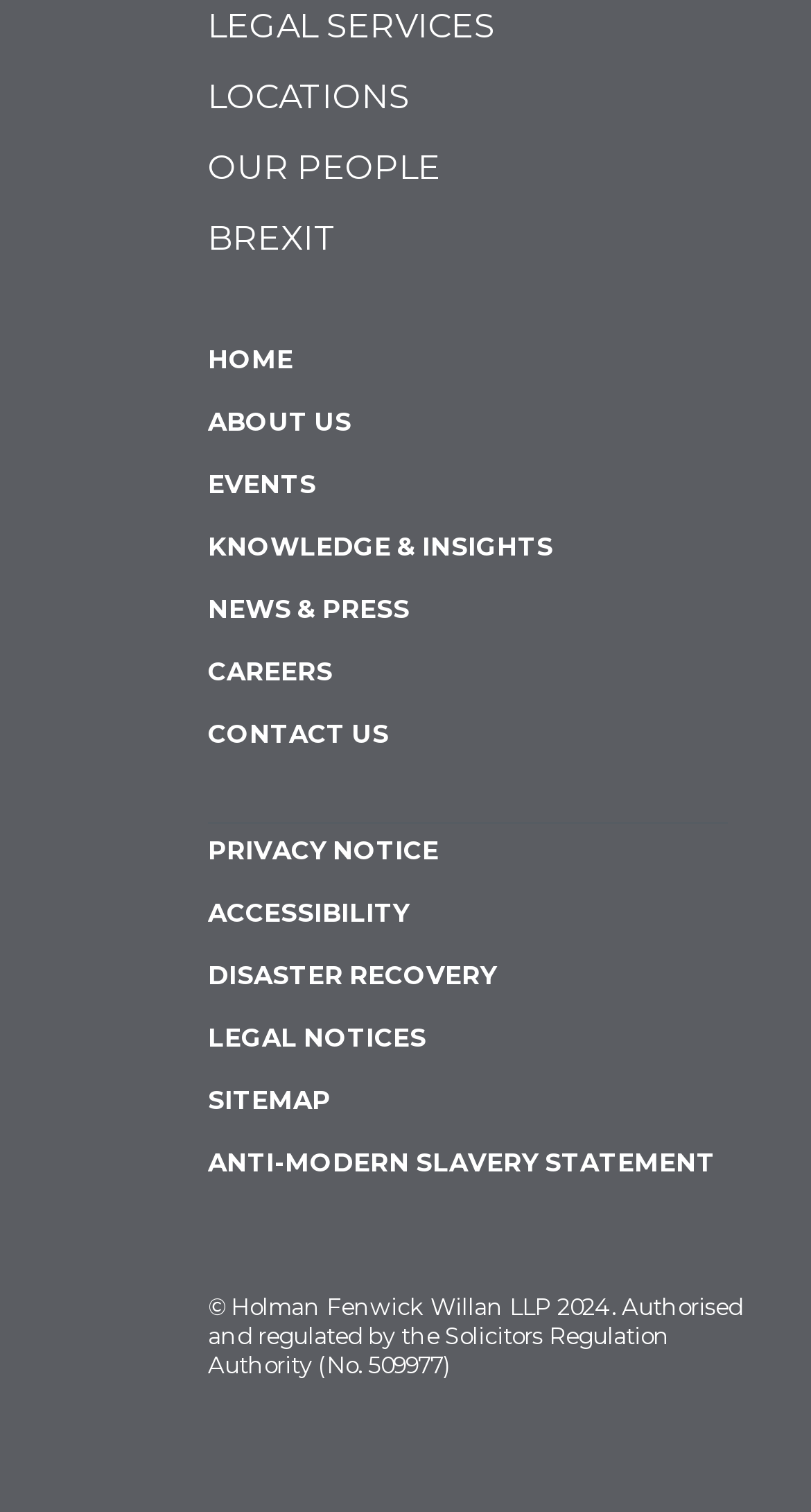Respond to the following question using a concise word or phrase: 
What is the year of the copyright?

2024